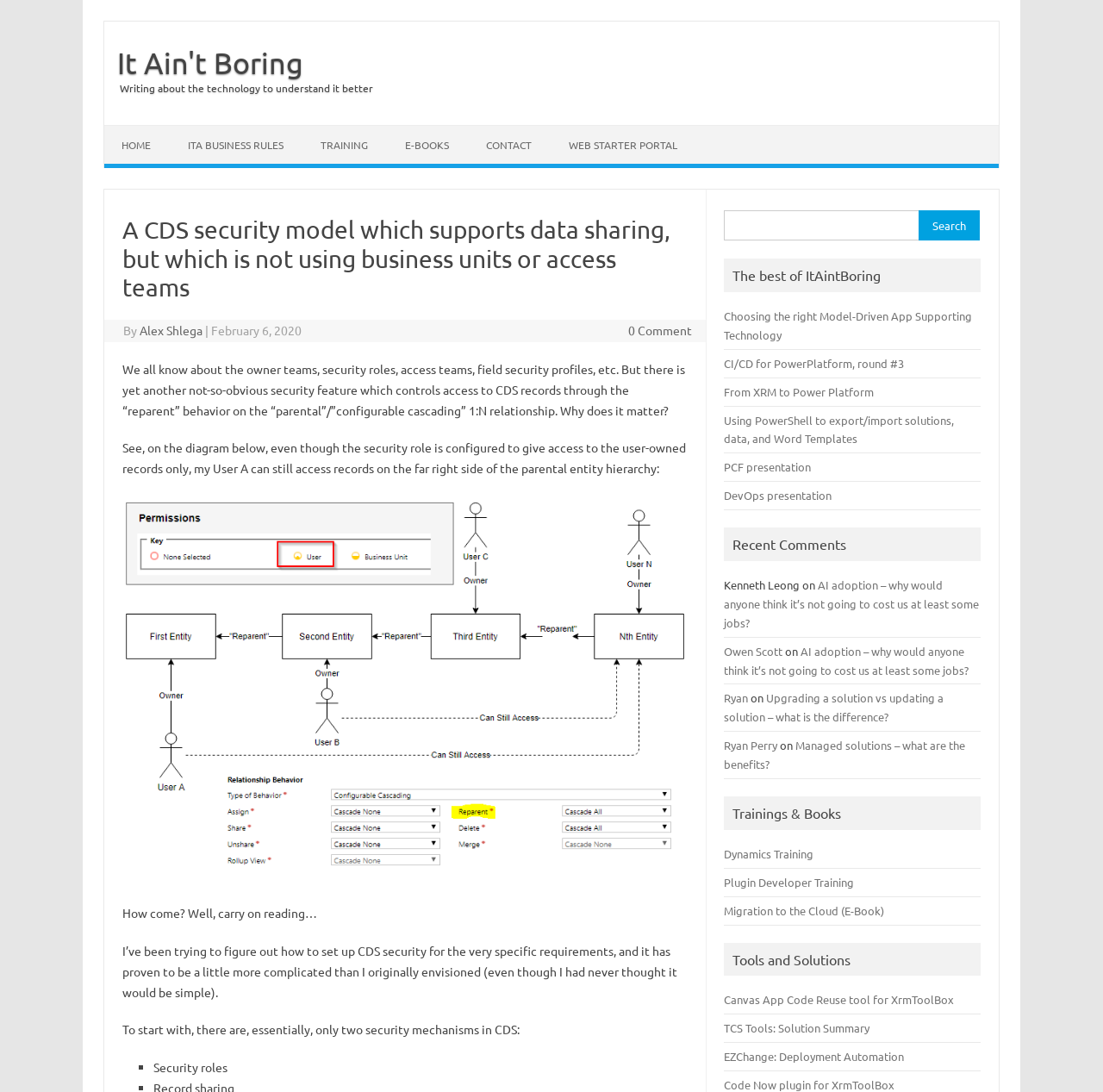Detail the various sections and features of the webpage.

This webpage is a blog post titled "A CDS security model which supports data sharing, but which is not using business units or access teams – It Ain't Boring". At the top, there is a navigation menu with links to "HOME", "ITA BUSINESS RULES", "TRAINING", "E-BOOKS", "CONTACT", and "WEB STARTER PORTAL". Below the navigation menu, there is a header section with the title of the blog post, the author's name "Alex Shlega", and the date "February 6, 2020". 

The main content of the blog post is divided into several paragraphs, with a diagram mentioned but not described. The text discusses CDS security models, security roles, and access to CDS records. There are also several links scattered throughout the text.

On the right side of the page, there is a search bar with a label "Search for:" and a button to submit the search query. Below the search bar, there are several sections: "The best of ItAintBoring" with links to other blog posts, "Recent Comments" with links to comments from users, "Trainings & Books" with links to training resources and e-books, and "Tools and Solutions" with links to various tools and solutions.